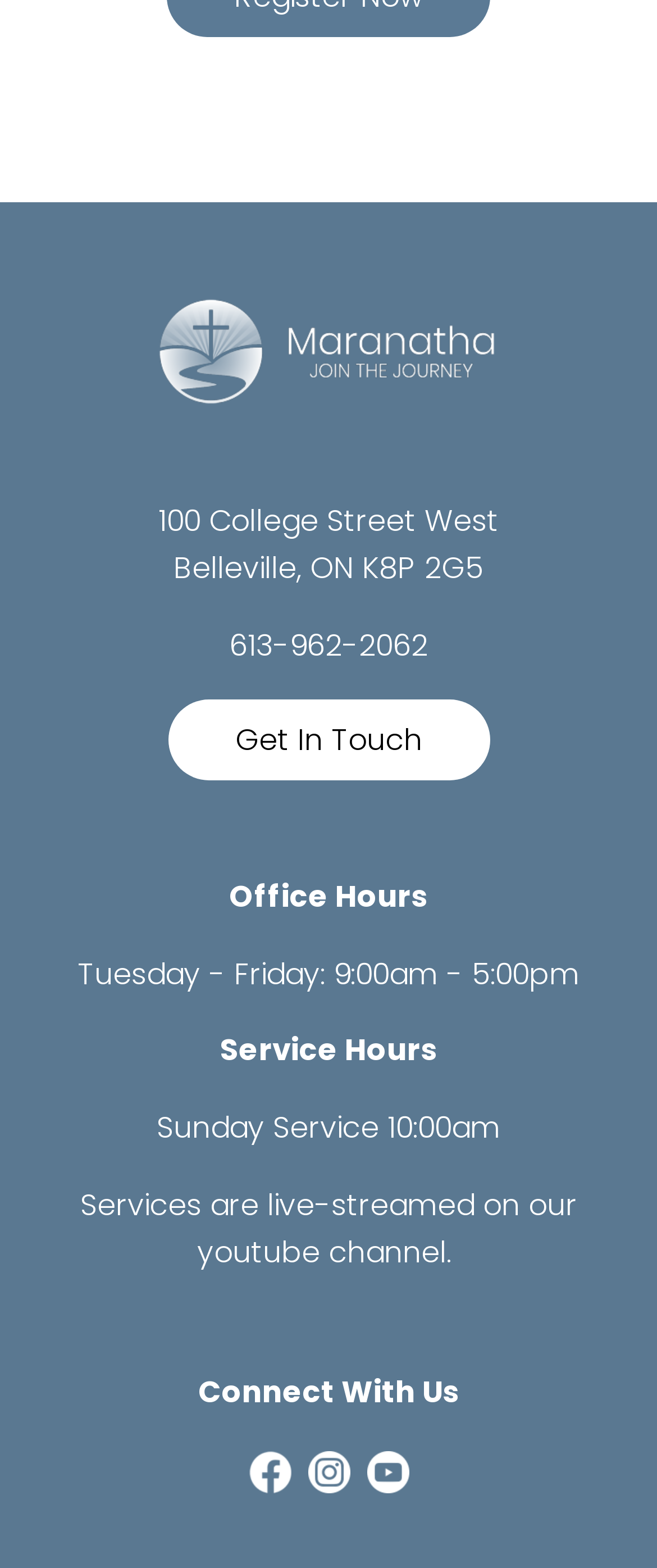What is the phone number of Maranatha? Refer to the image and provide a one-word or short phrase answer.

613-962-2062